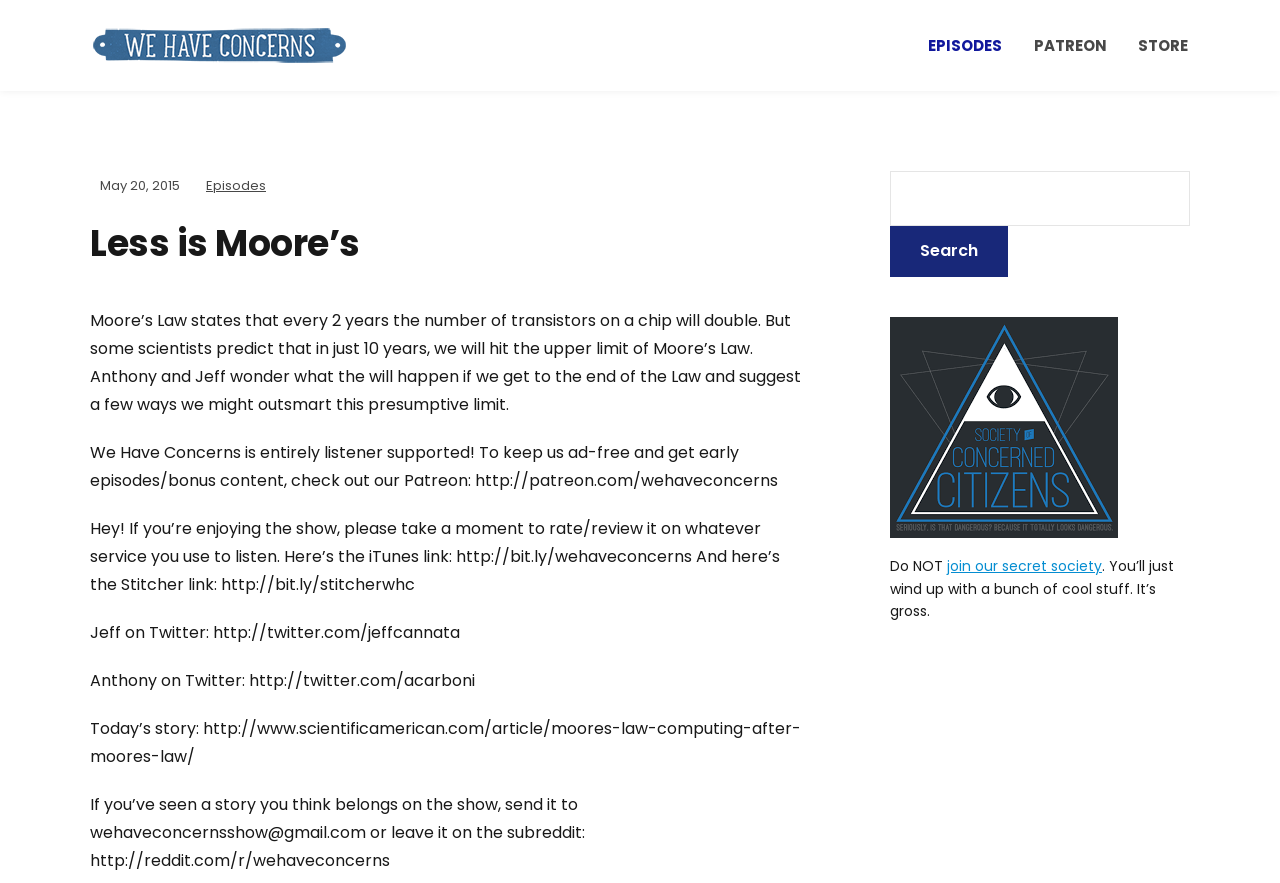What is the purpose of the search box?
Using the information from the image, provide a comprehensive answer to the question.

The purpose of the search box can be inferred from its location and the surrounding elements, such as the link 'EPISODES' and the StaticText 'Episodes', which suggests that the search box is used to search for specific episodes of the podcast.